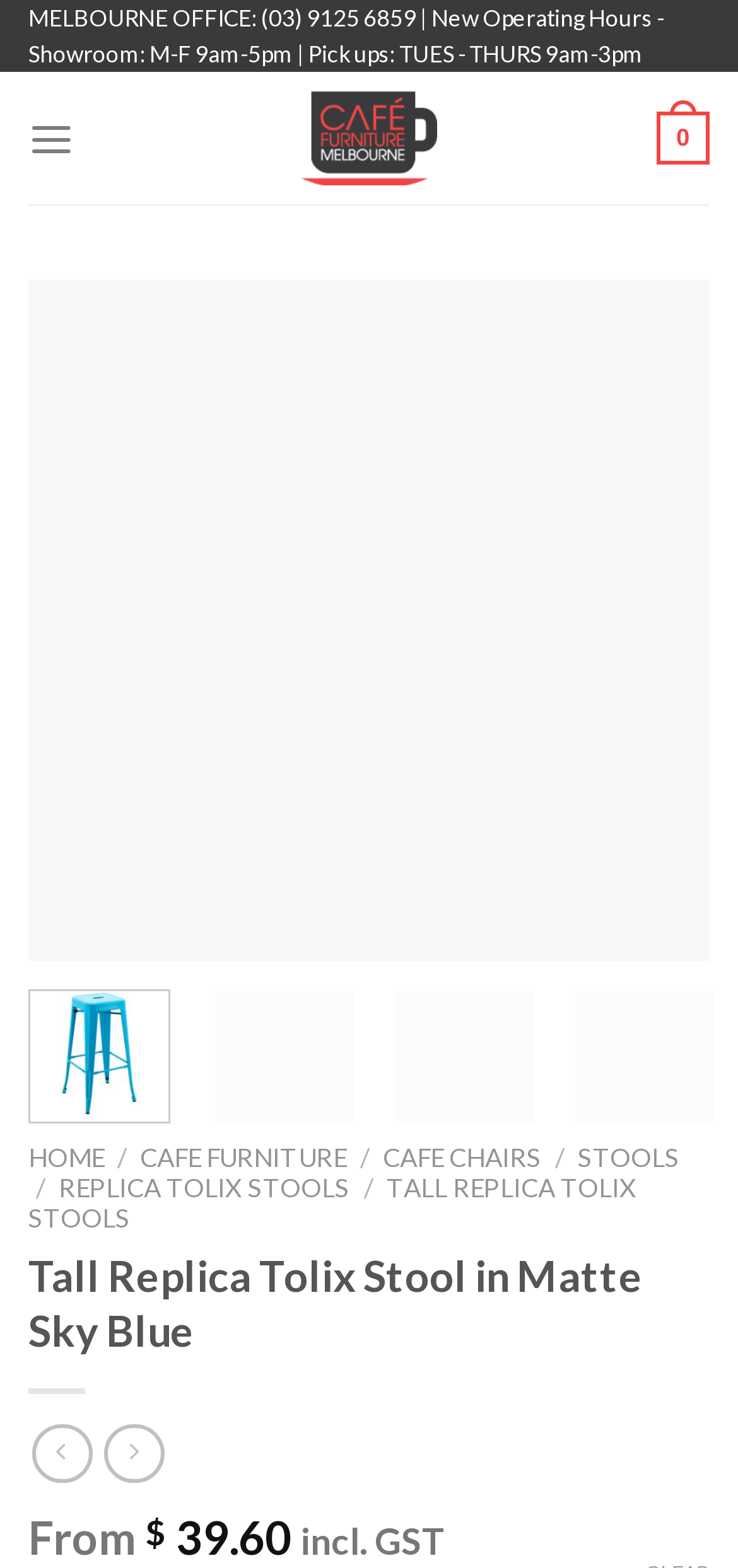Answer the following inquiry with a single word or phrase:
What is the color of the stool shown on the webpage?

Matte Sky Blue